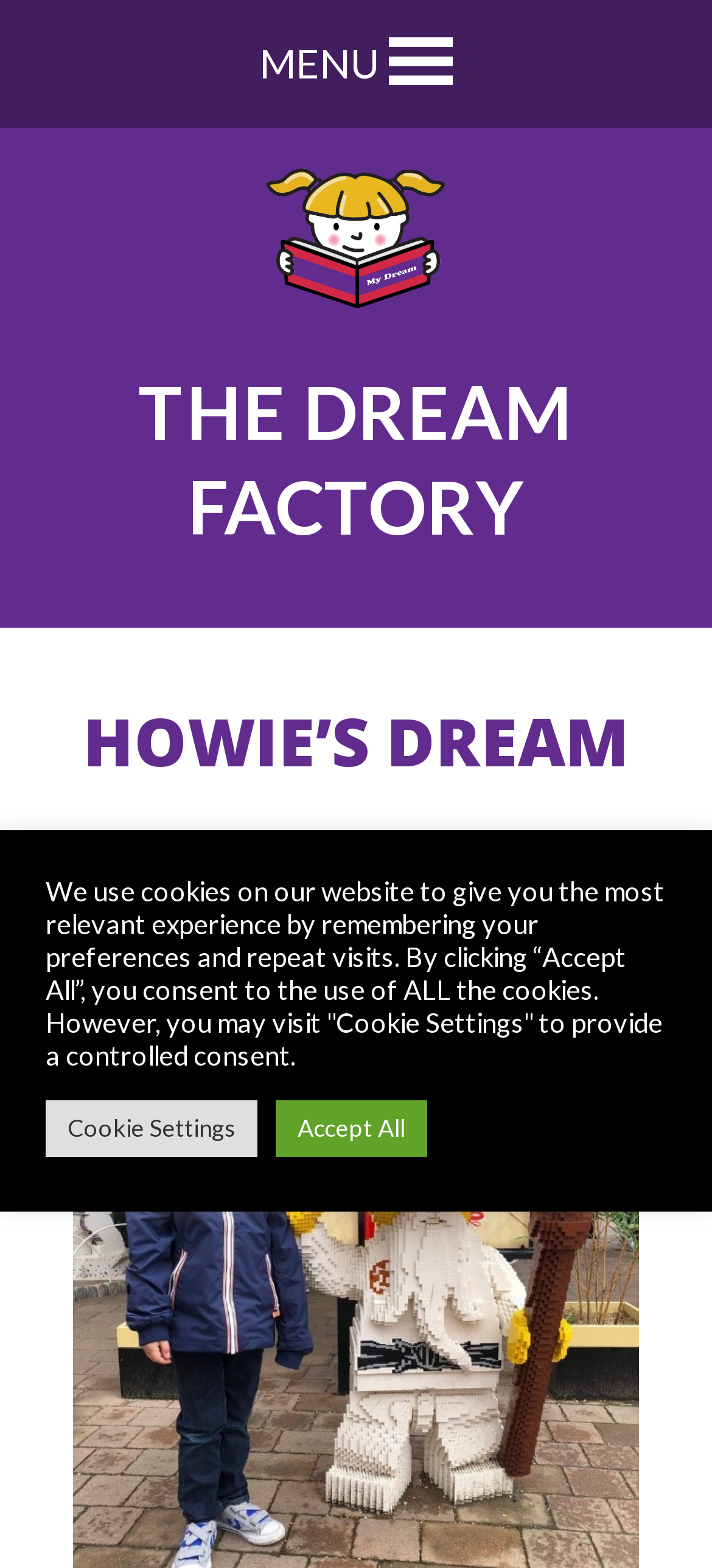What is the name of the organization?
Look at the image and respond with a one-word or short phrase answer.

The Dream Factory